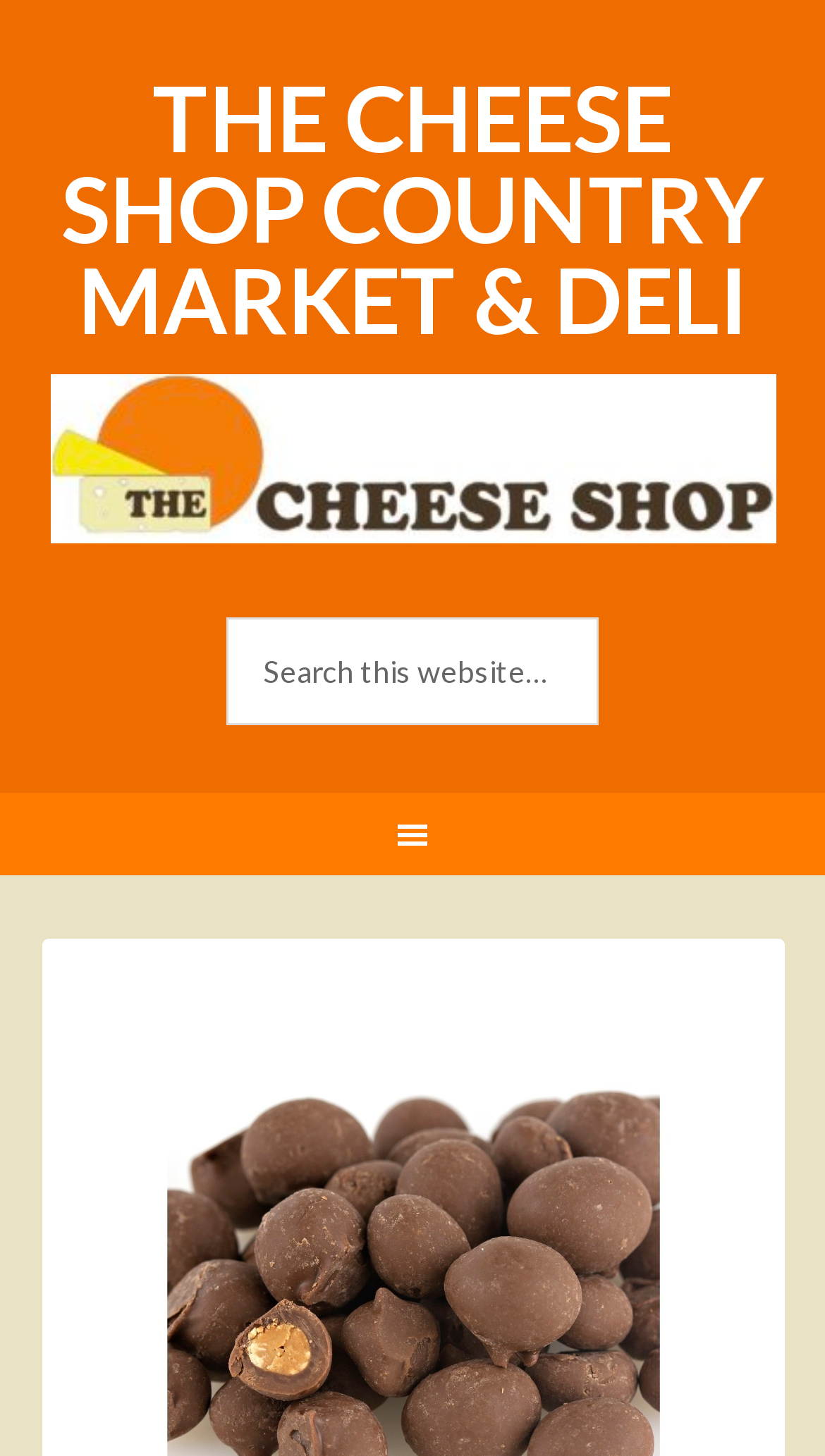Is there a search function on the page?
Please give a detailed and elaborate explanation in response to the question.

I found a search box and a 'Search' button on the page, which indicates that there is a search function available. The search box has a placeholder text 'Search this website…', and the button next to it says 'Search'.